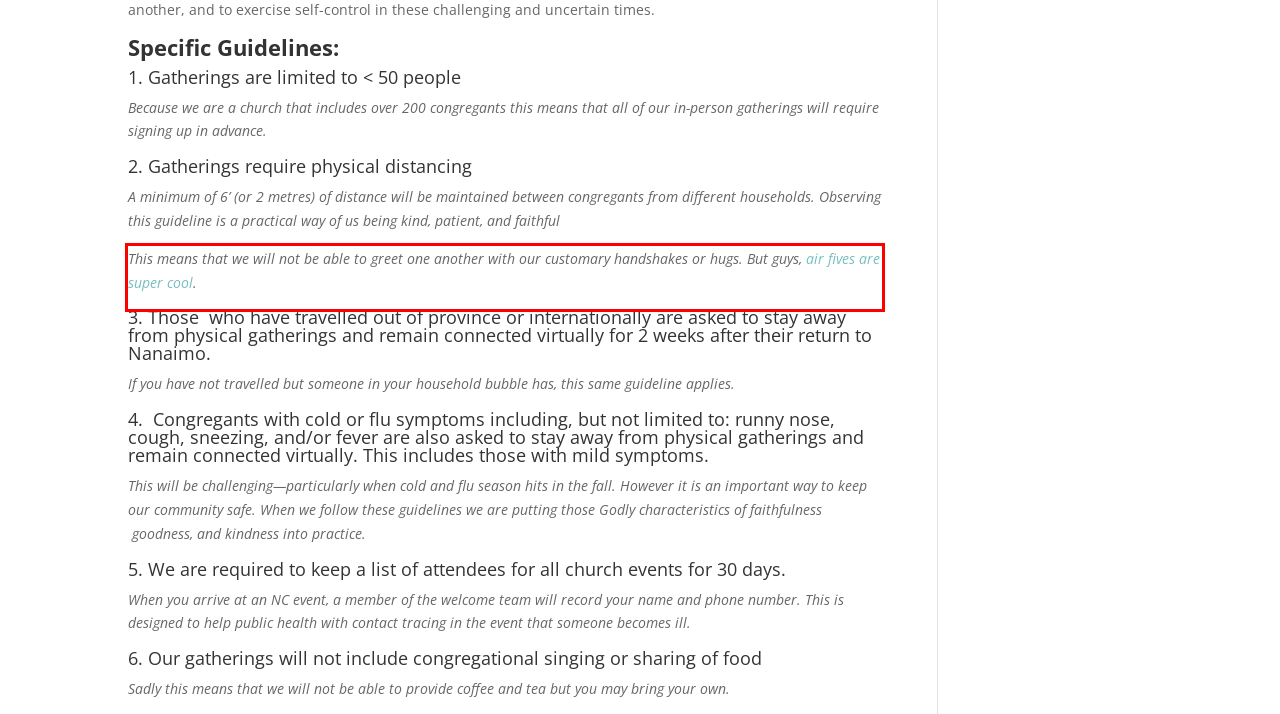You are given a webpage screenshot with a red bounding box around a UI element. Extract and generate the text inside this red bounding box.

This means that we will not be able to greet one another with our customary handshakes or hugs. But guys, air fives are super cool.